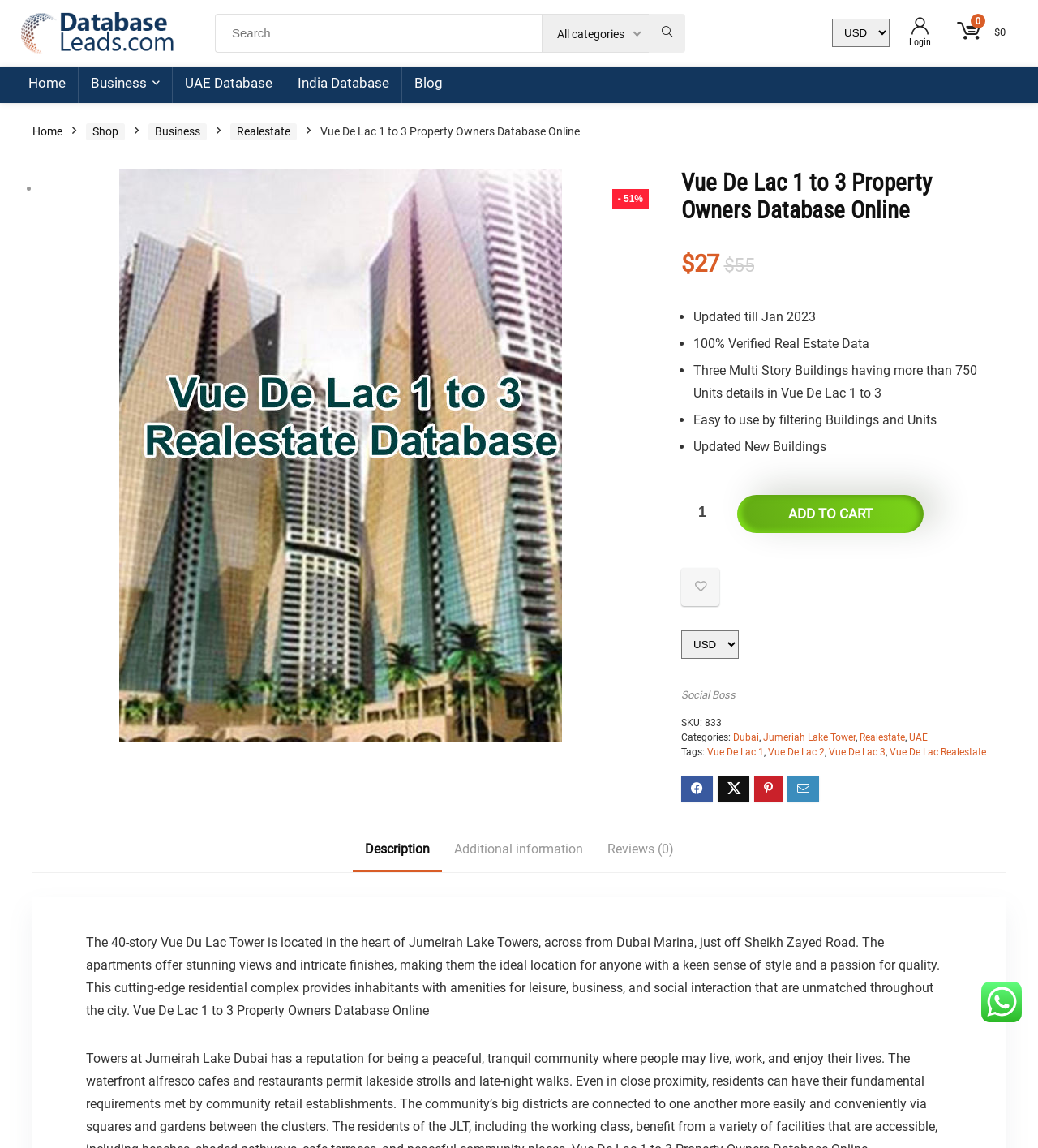Show the bounding box coordinates for the element that needs to be clicked to execute the following instruction: "Contact us". Provide the coordinates in the form of four float numbers between 0 and 1, i.e., [left, top, right, bottom].

None